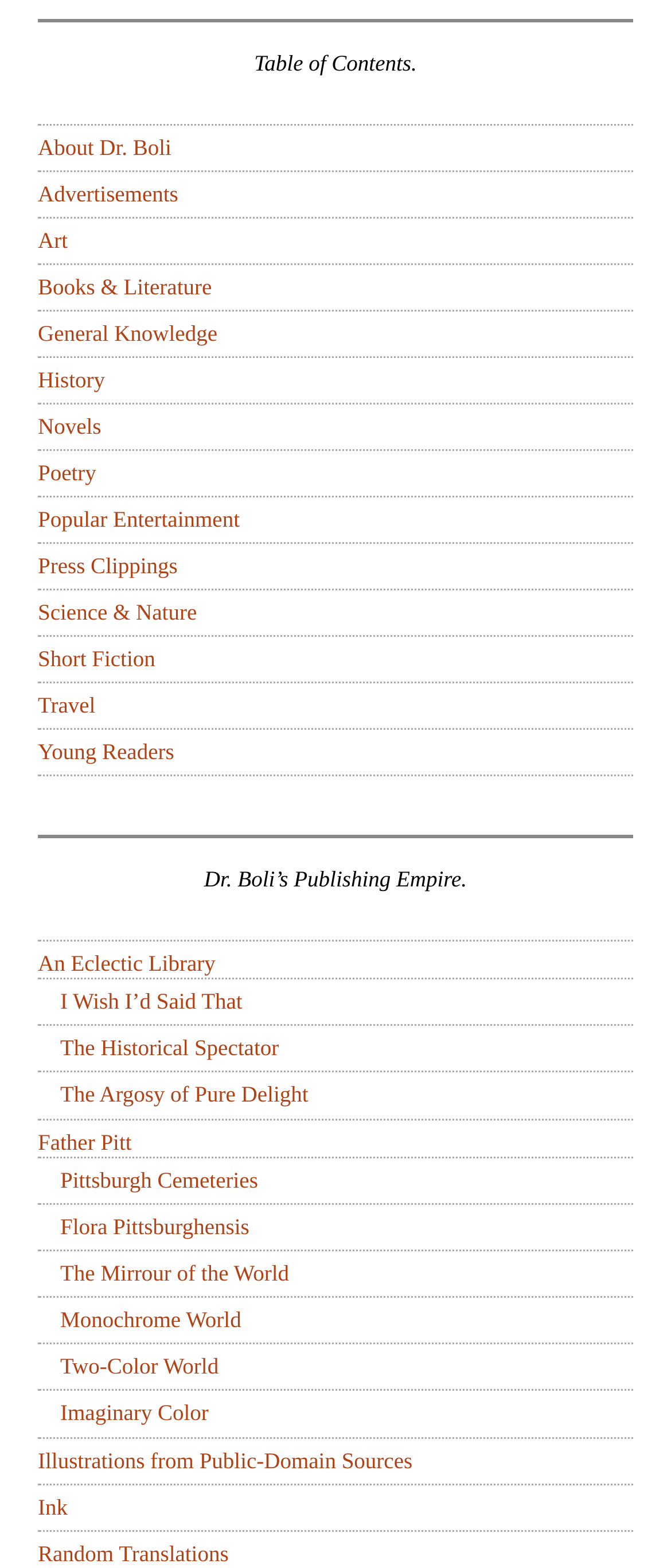Could you highlight the region that needs to be clicked to execute the instruction: "Read the An Eclectic Library"?

[0.056, 0.606, 0.321, 0.623]